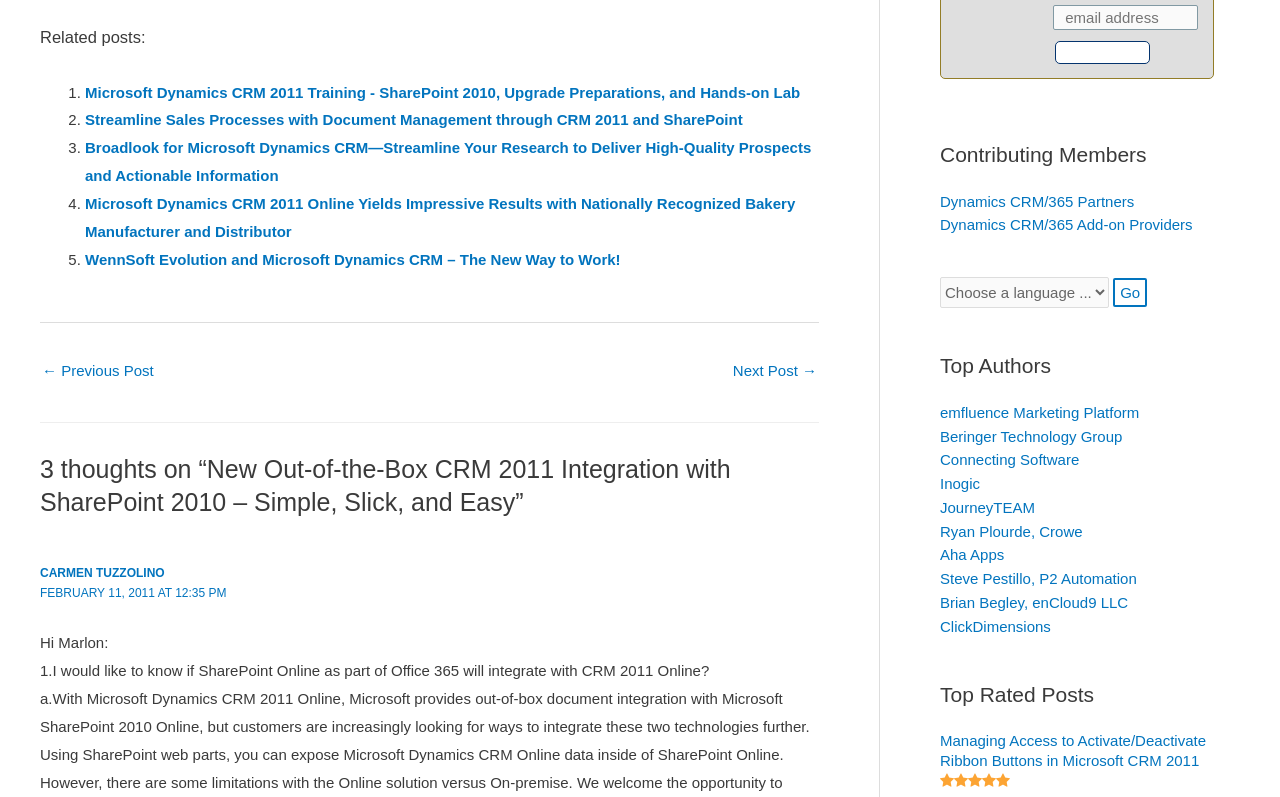Please provide the bounding box coordinates for the element that needs to be clicked to perform the following instruction: "send an email to the company". The coordinates should be given as four float numbers between 0 and 1, i.e., [left, top, right, bottom].

None